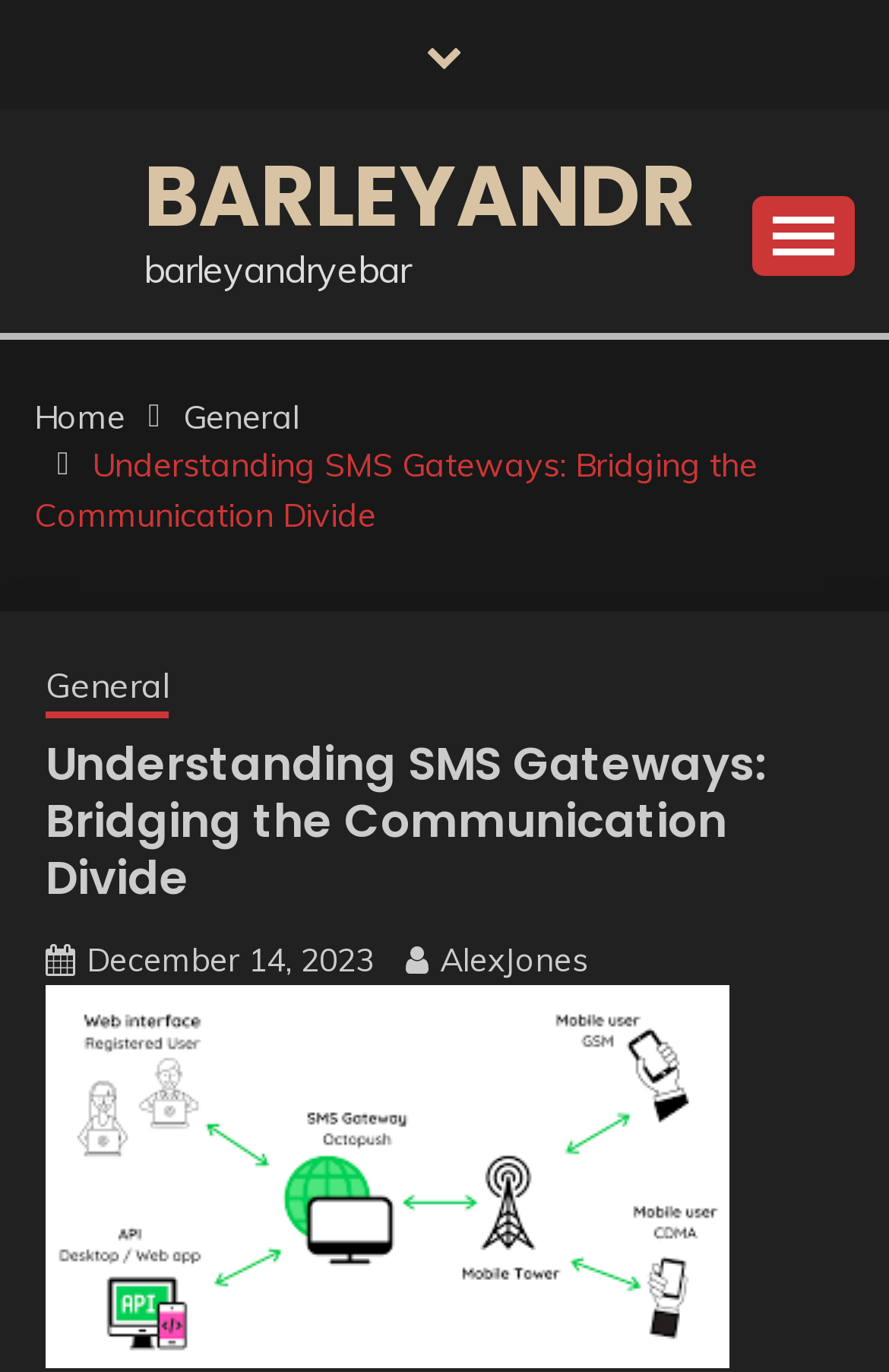What is the purpose of the button at the top right corner?
We need a detailed and meticulous answer to the question.

I found the answer by looking at the button element with the attribute 'controls: primary-menu', indicating that the button is used to control the primary menu.